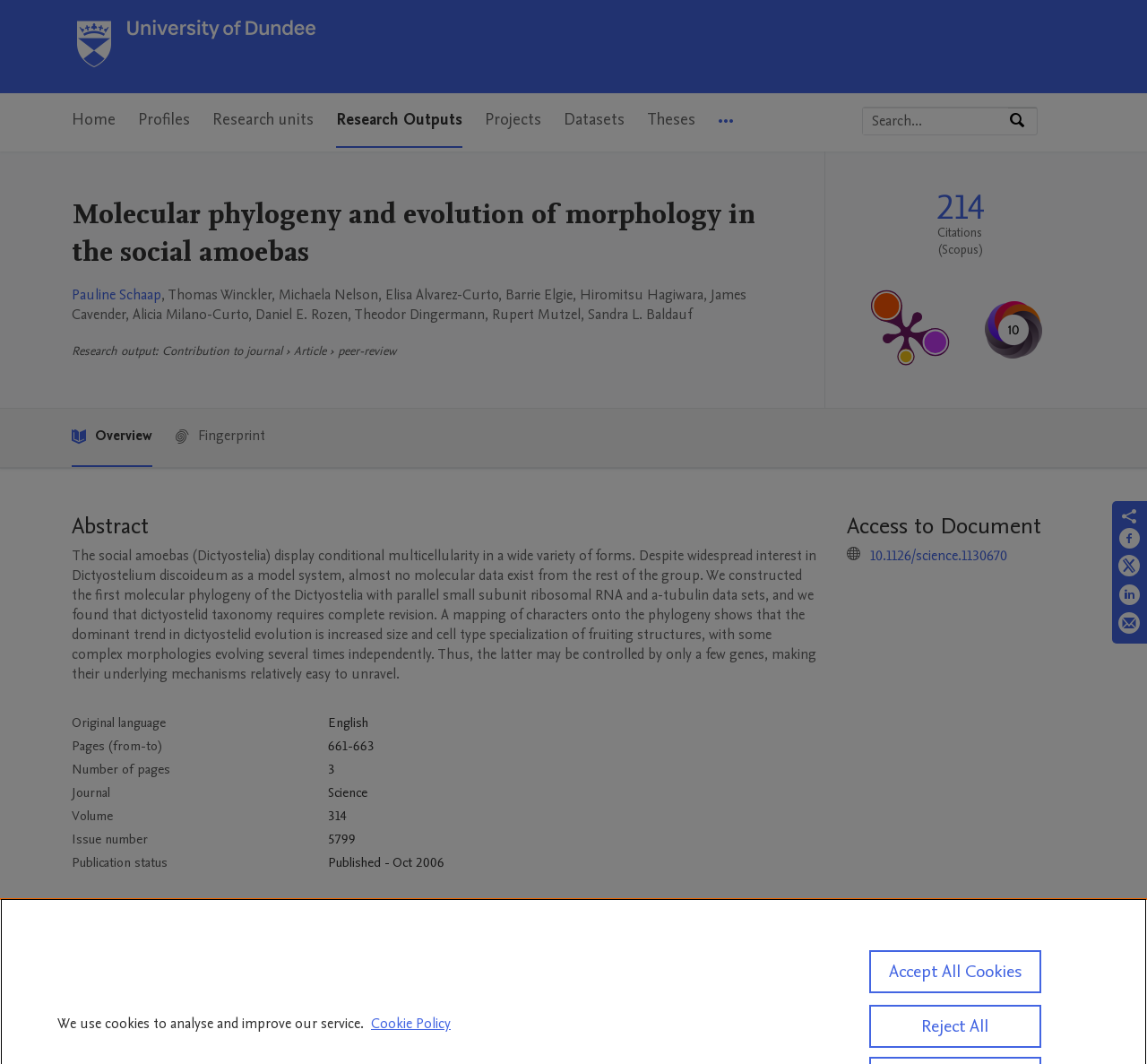Please specify the coordinates of the bounding box for the element that should be clicked to carry out this instruction: "View article abstract". The coordinates must be four float numbers between 0 and 1, formatted as [left, top, right, bottom].

[0.062, 0.48, 0.712, 0.509]